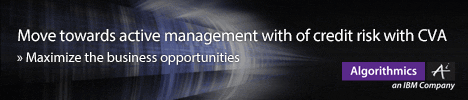What is the focus of the visual?
Ensure your answer is thorough and detailed.

The caption explains that the visual aims to attract financial professionals seeking innovative approaches to credit risk, and that Algorithmics' solution focuses on leveraging advanced technology for financial risk management, indicating that the focus of the visual is on financial risk management.